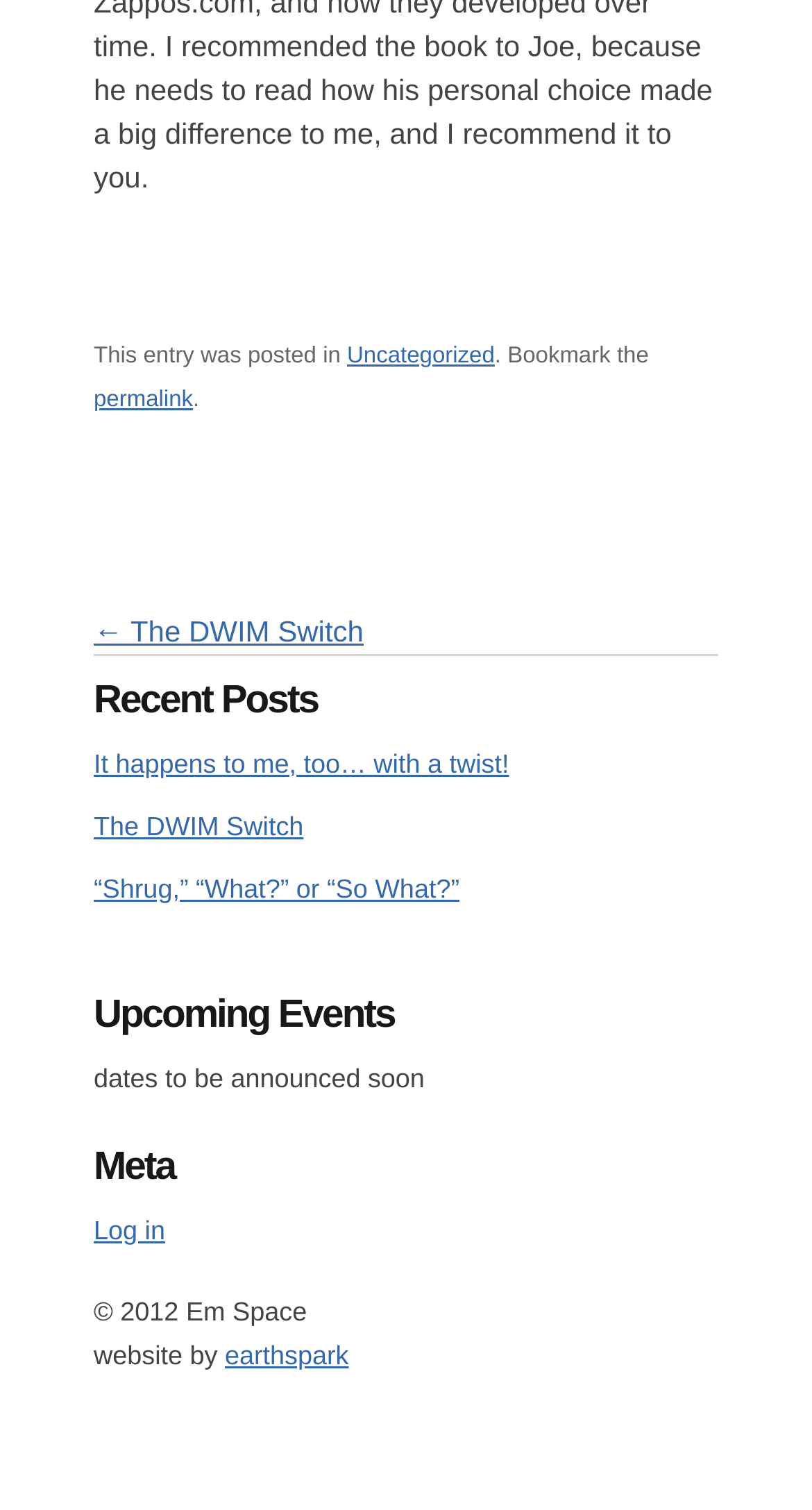Find the bounding box coordinates for the UI element that matches this description: "“Shrug,” “What?” or “So What?”".

[0.115, 0.579, 0.566, 0.598]